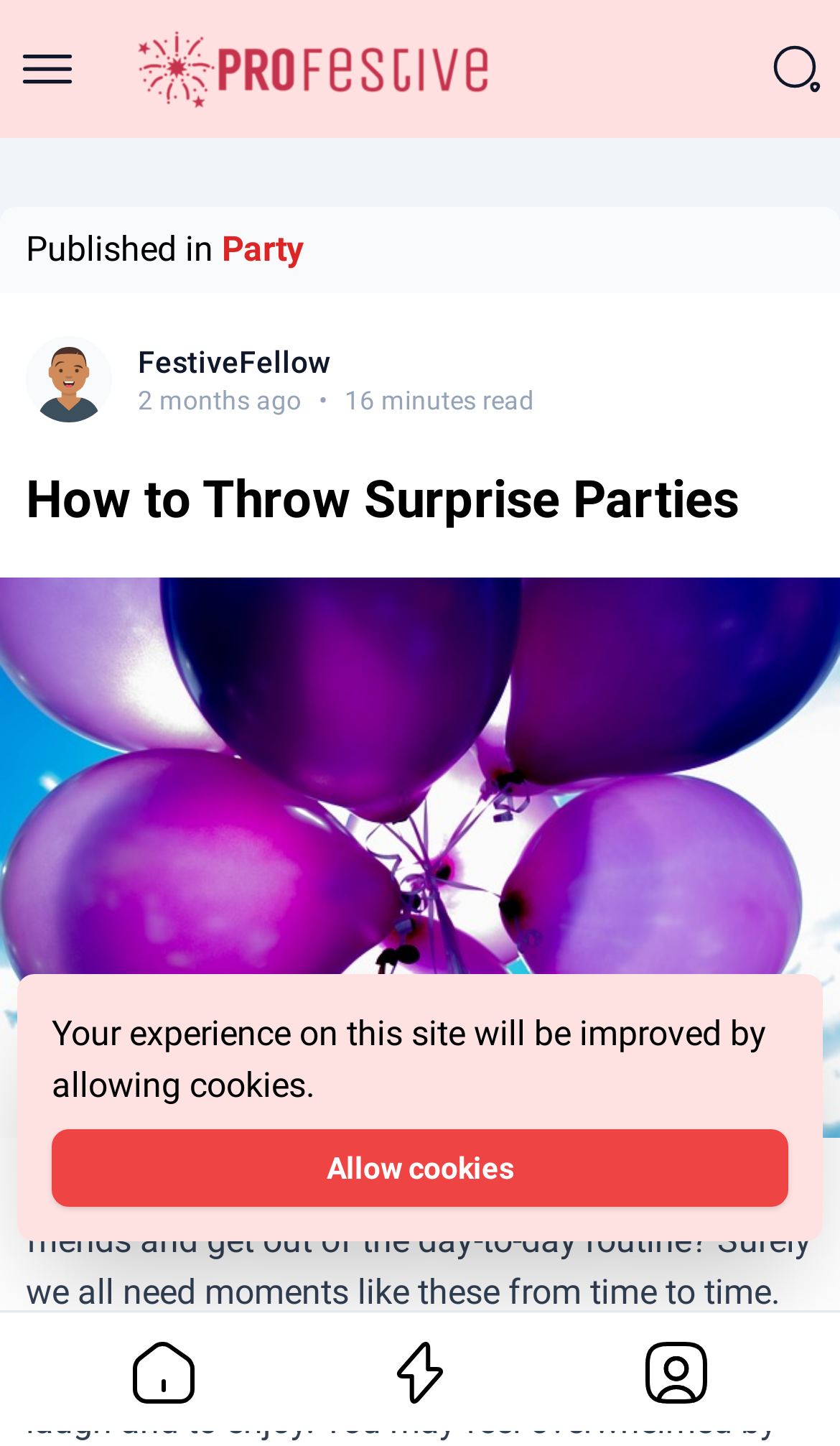Identify and generate the primary title of the webpage.

How to Throw Surprise Parties